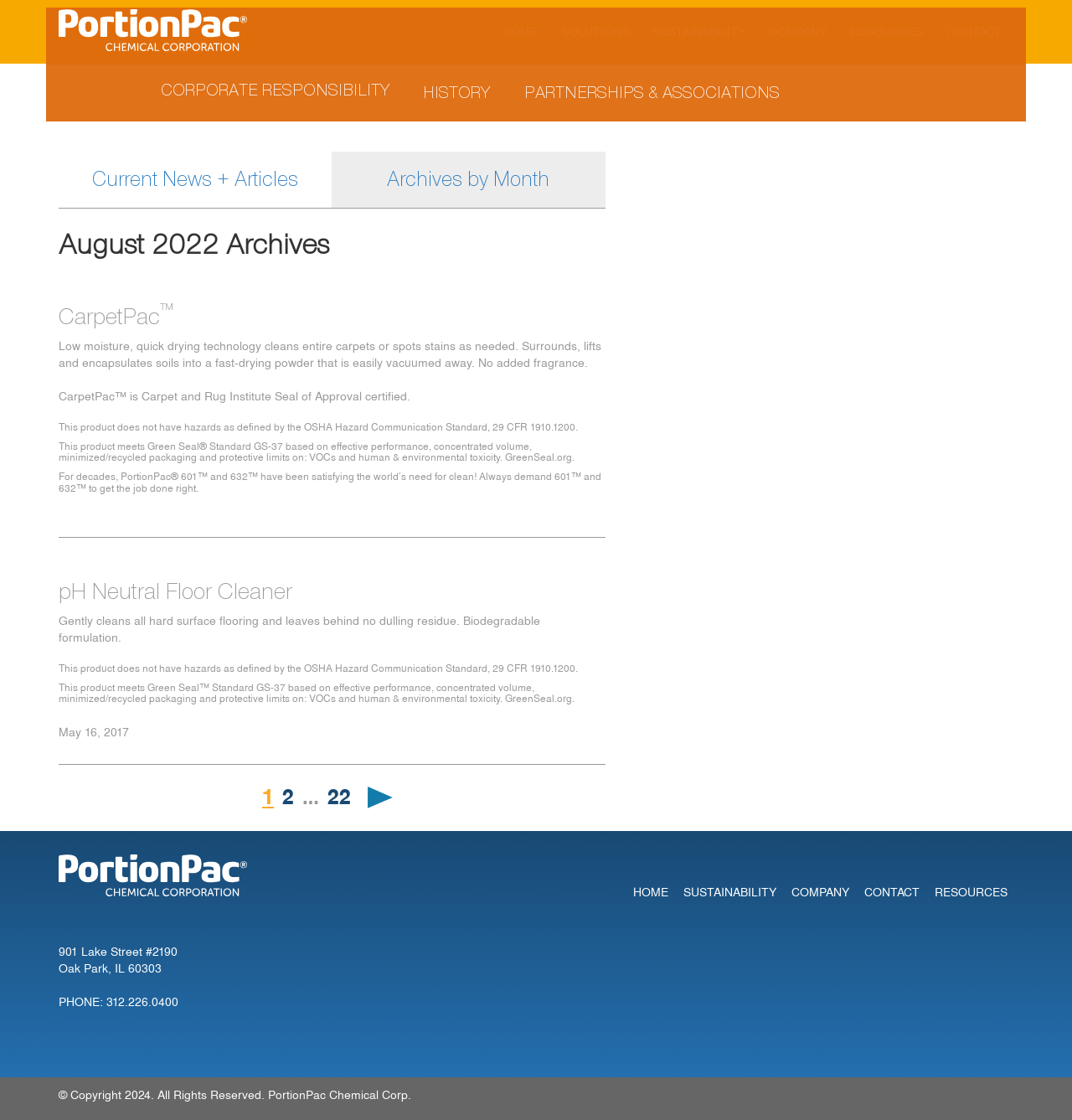Please determine the bounding box coordinates of the section I need to click to accomplish this instruction: "Learn about Corporate Responsibility".

[0.134, 0.054, 0.379, 0.106]